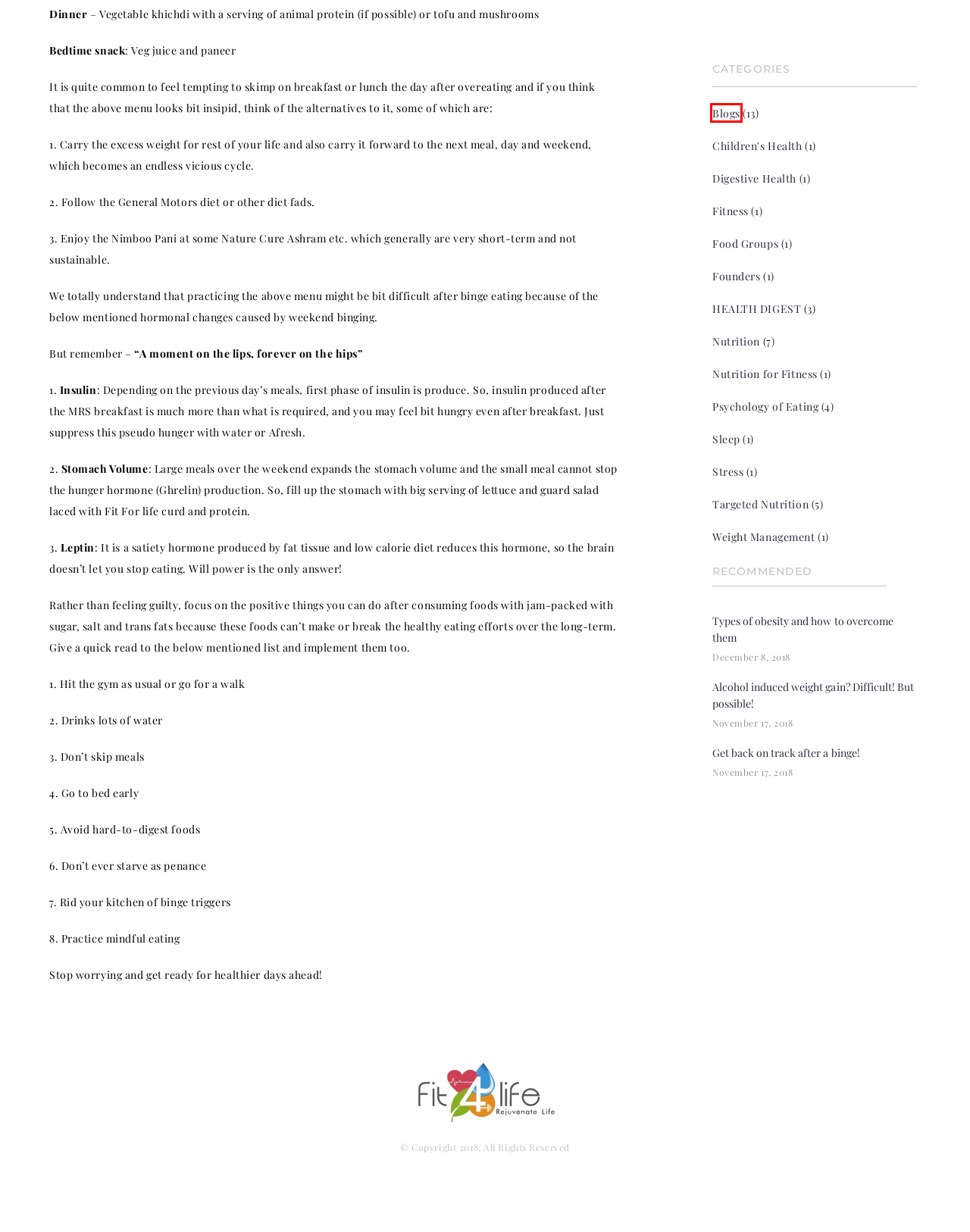You have a screenshot of a webpage with a red bounding box highlighting a UI element. Your task is to select the best webpage description that corresponds to the new webpage after clicking the element. Here are the descriptions:
A. December 8, 2018 - Fit4LifeIndia
B. Protect yourself from alcohol induced weight gain - Fit4LifeIndia
C. Fitness Archives - Fit4LifeIndia
D. Targeted Nutrition Archives - Fit4LifeIndia
E. Sleep Archives - Fit4LifeIndia
F. Food Groups Archives - Fit4LifeIndia
G. Blogs Archives - Fit4LifeIndia
H. Digestive Health Archives - Fit4LifeIndia

G